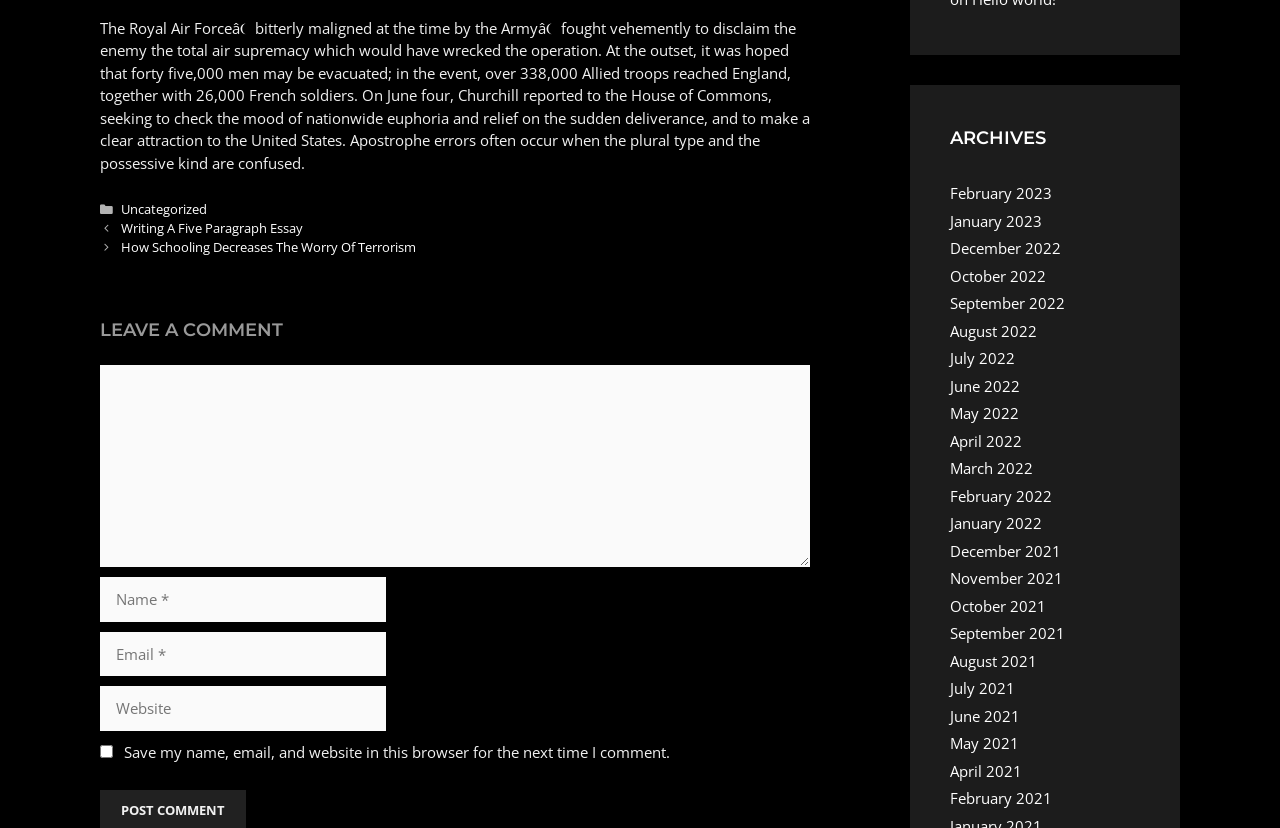Please identify the bounding box coordinates of the element I should click to complete this instruction: 'Post a comment'. The coordinates should be given as four float numbers between 0 and 1, like this: [left, top, right, bottom].

[0.095, 0.968, 0.176, 0.989]